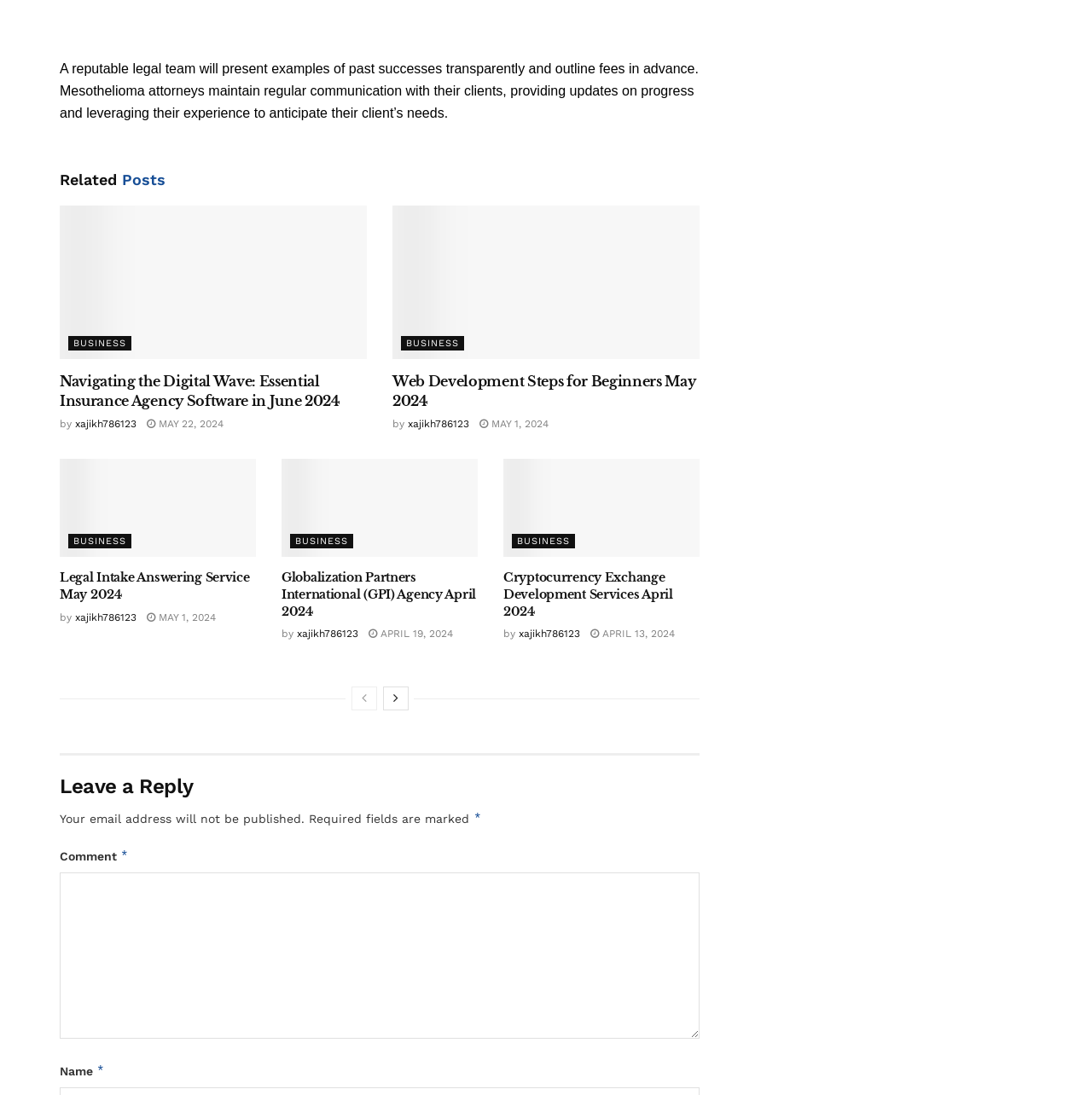Identify the bounding box coordinates for the UI element described as: "title="Previous"". The coordinates should be provided as four floats between 0 and 1: [left, top, right, bottom].

[0.321, 0.627, 0.345, 0.648]